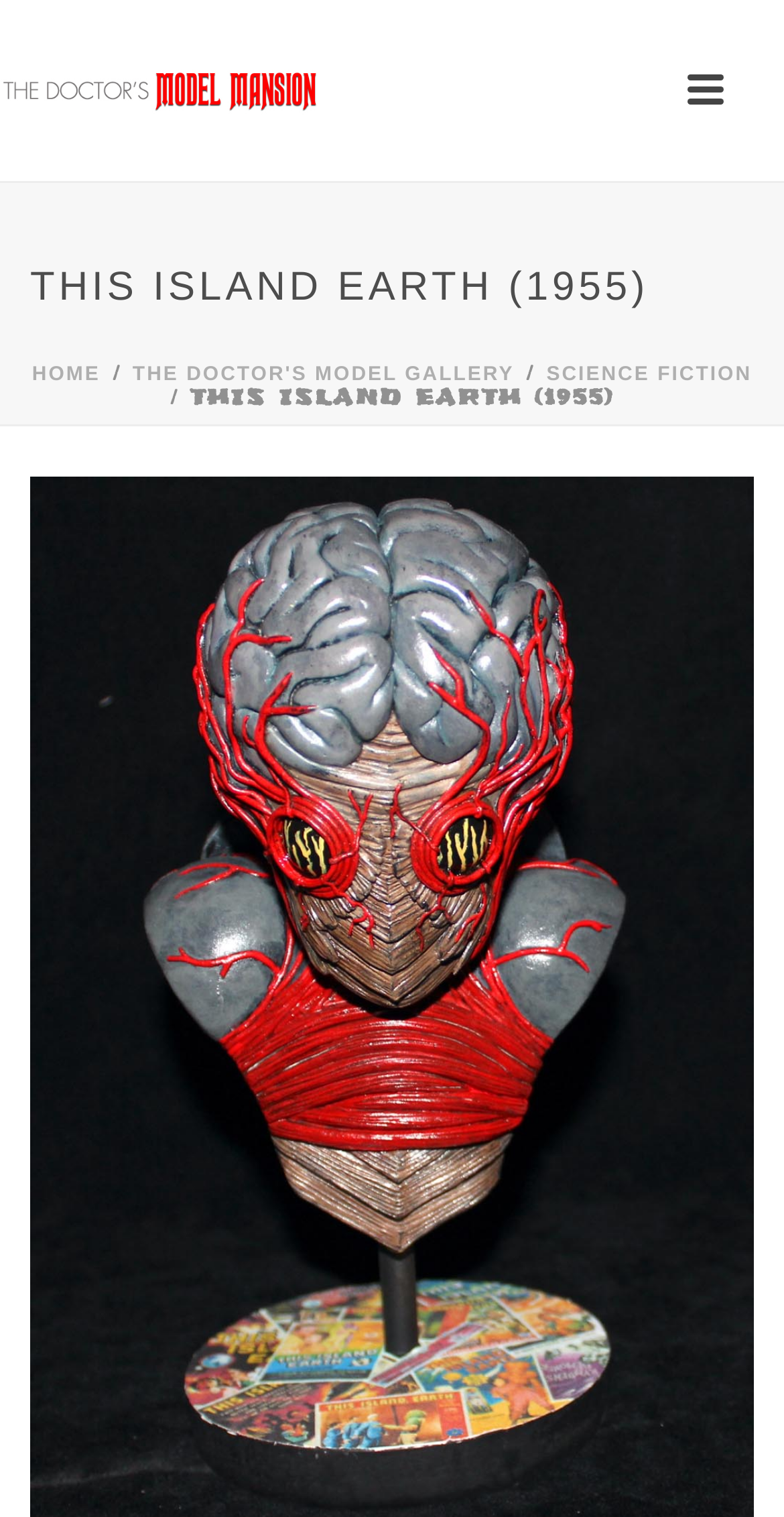Write a detailed summary of the webpage, including text, images, and layout.

The webpage is about "This Island Earth (1955) – The Doctor's Model Mansion". At the top, there is a heading that reads "THIS ISLAND EARTH (1955)" taking up most of the width. Below the heading, there are four links in a row, from left to right: "HOME", a separator slash, "THE DOCTOR'S MODEL GALLERY", and "SCIENCE FICTION". 

Below these links, there is a section with a title "THIS ISLAND EARTH (1955)" and an image to its right, taking up about a quarter of the page's width. The image is positioned roughly in the middle of the page vertically.

At the bottom right corner of the page, there is another link and an image next to it. The link is positioned near the bottom edge of the page, and the image is slightly above it, aligned to its right.